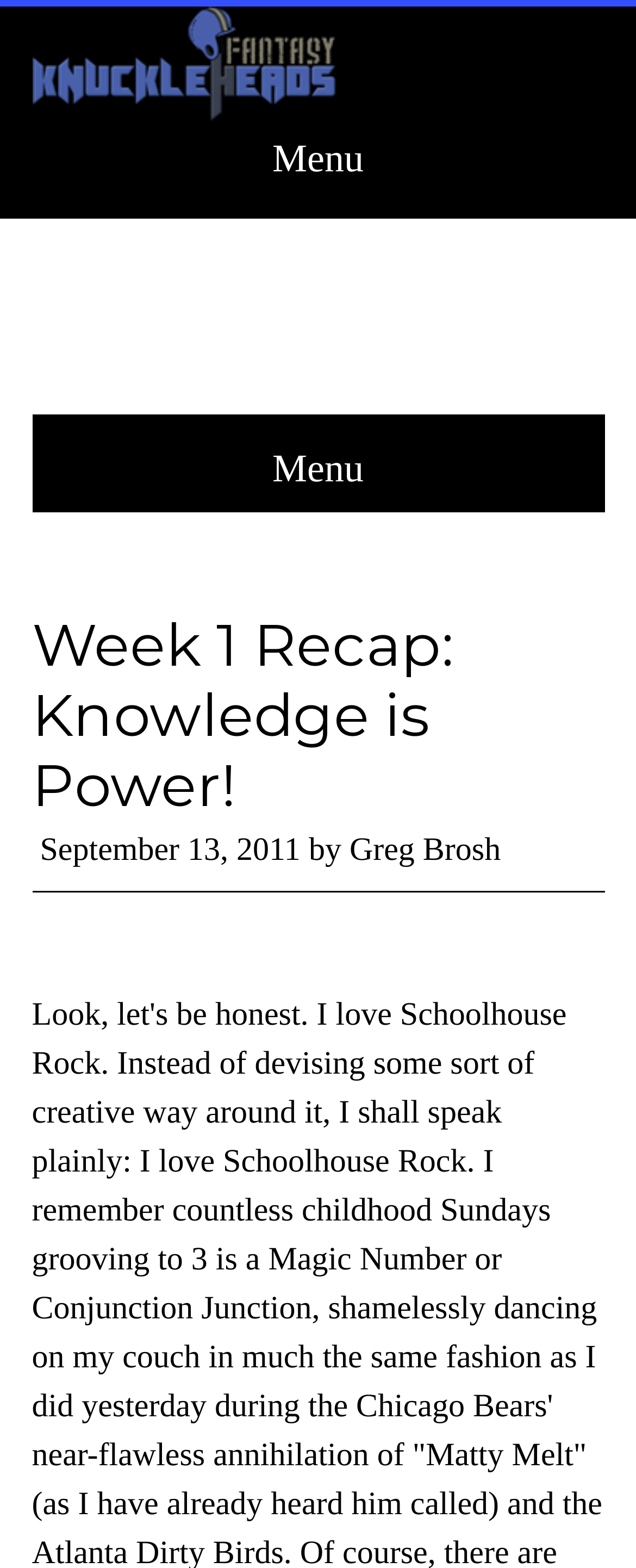Give the bounding box coordinates for the element described as: "Fantasy Knuckleheads".

[0.05, 0.004, 0.95, 0.077]